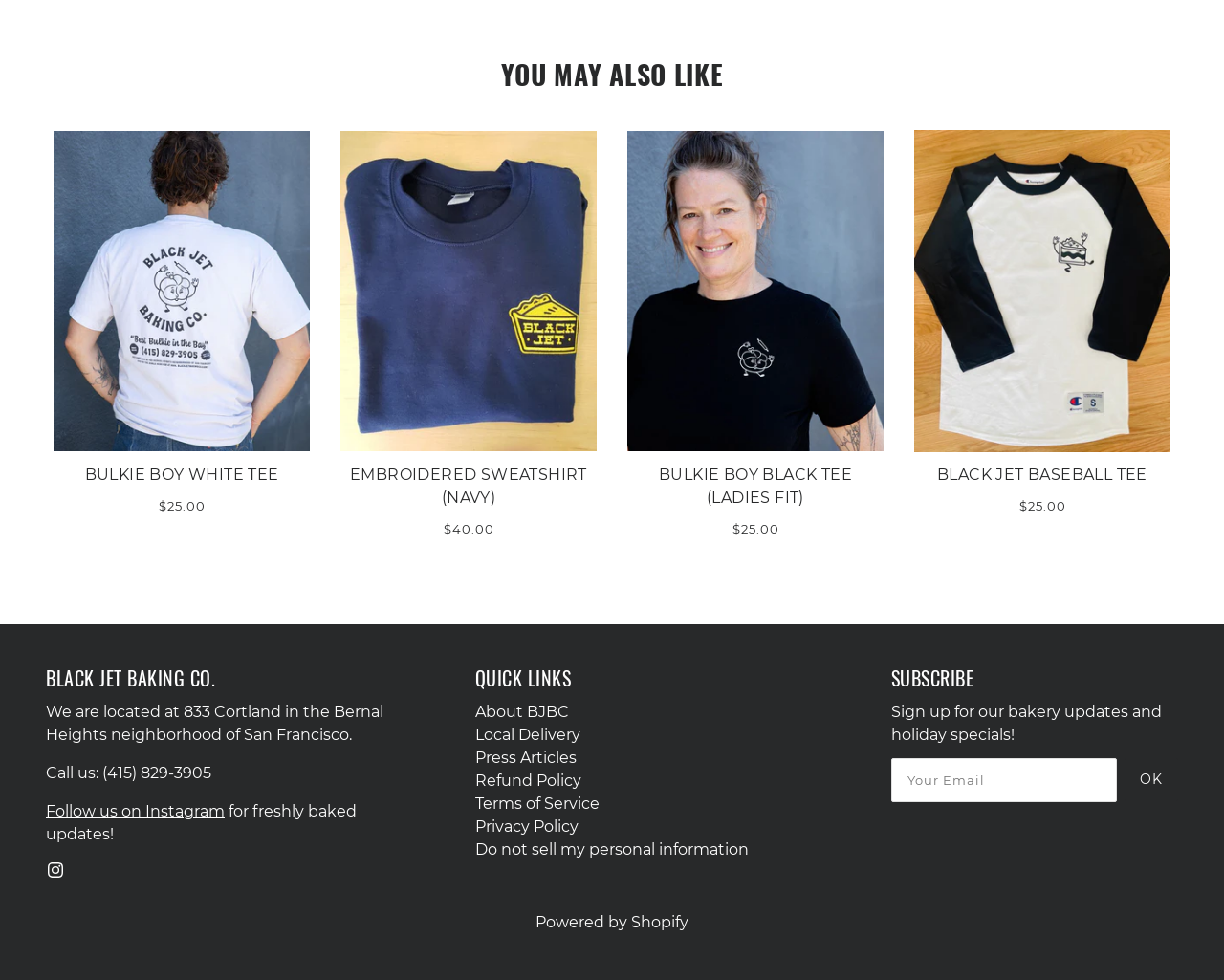Locate the bounding box coordinates of the element to click to perform the following action: 'Click on the 'Bulkie Boy White Tee' link'. The coordinates should be given as four float values between 0 and 1, in the form of [left, top, right, bottom].

[0.044, 0.133, 0.253, 0.527]